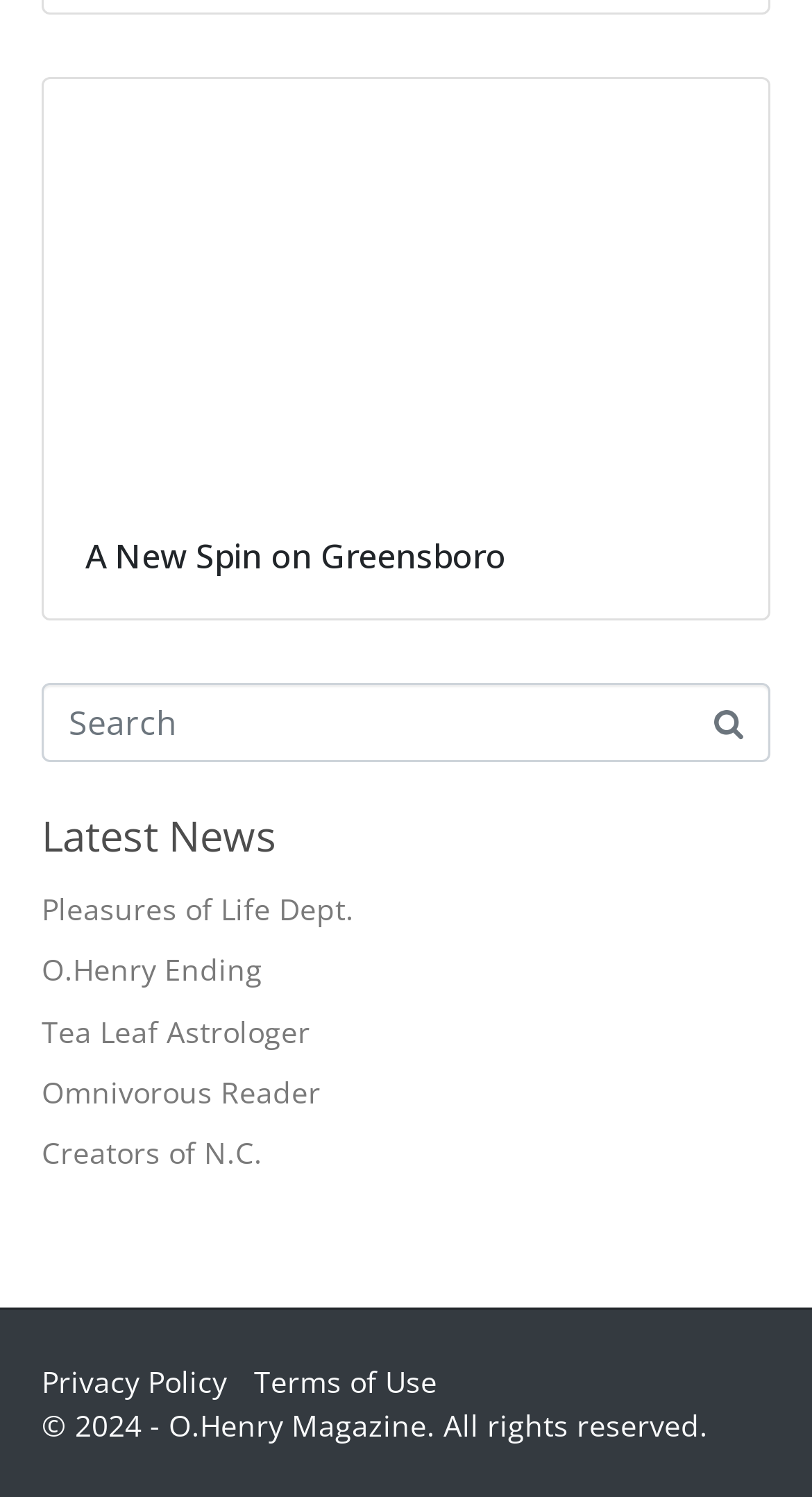Locate the bounding box for the described UI element: "name="s" placeholder="Search"". Ensure the coordinates are four float numbers between 0 and 1, formatted as [left, top, right, bottom].

[0.051, 0.456, 0.949, 0.509]